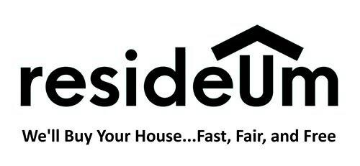Offer a meticulous description of the image.

The image features the logo of Resideum, a company focused on real estate transactions, particularly for homeowners looking to sell without traditional agent involvement. The logo prominently displays the name "resideUm" in bold, modern typography, suggesting a forward-thinking approach to home sales. Below the name, a tagline reads, "We'll Buy Your House...Fast, Fair, and Free," emphasizing the company's commitment to providing a streamlined, trustworthy service that aims to simplify the selling process for homeowners in Atlanta. The clean and straightforward design reflects the essence of efficiency and reliability, making it appealing to potential clients seeking quick solutions to sell their homes.